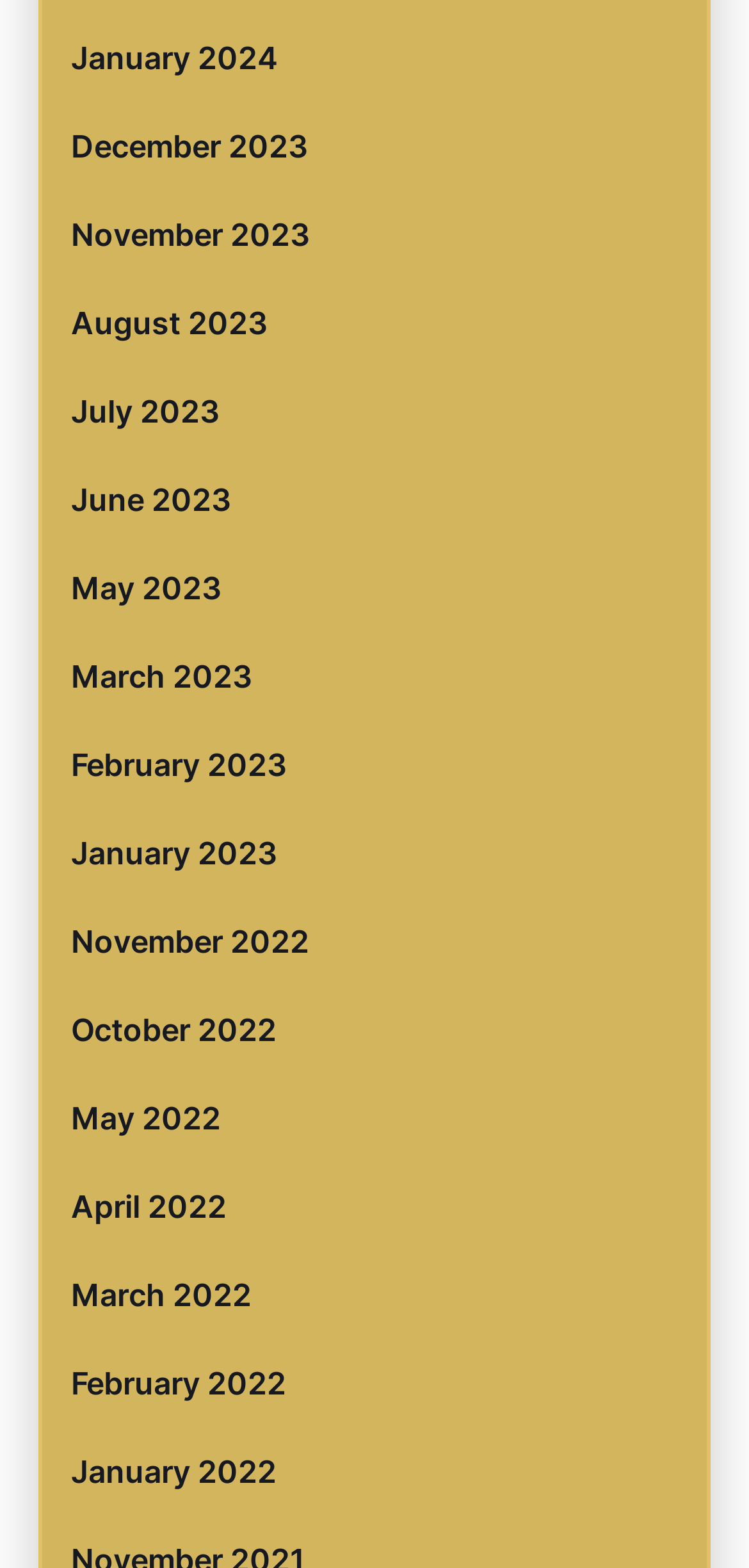Please provide a short answer using a single word or phrase for the question:
How many links are there in total?

22